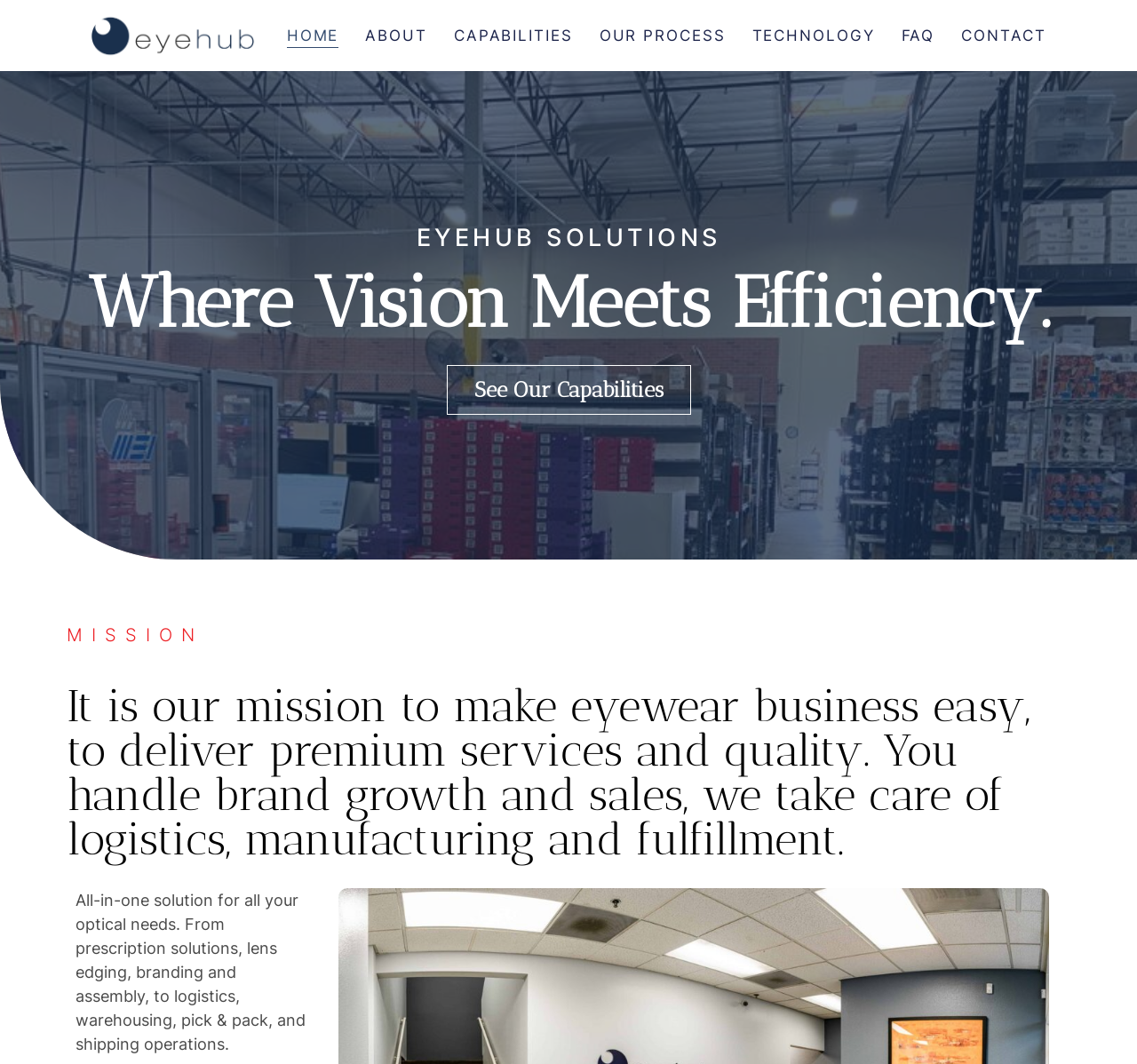Could you find the bounding box coordinates of the clickable area to complete this instruction: "Click CONTACT"?

[0.846, 0.022, 0.92, 0.045]